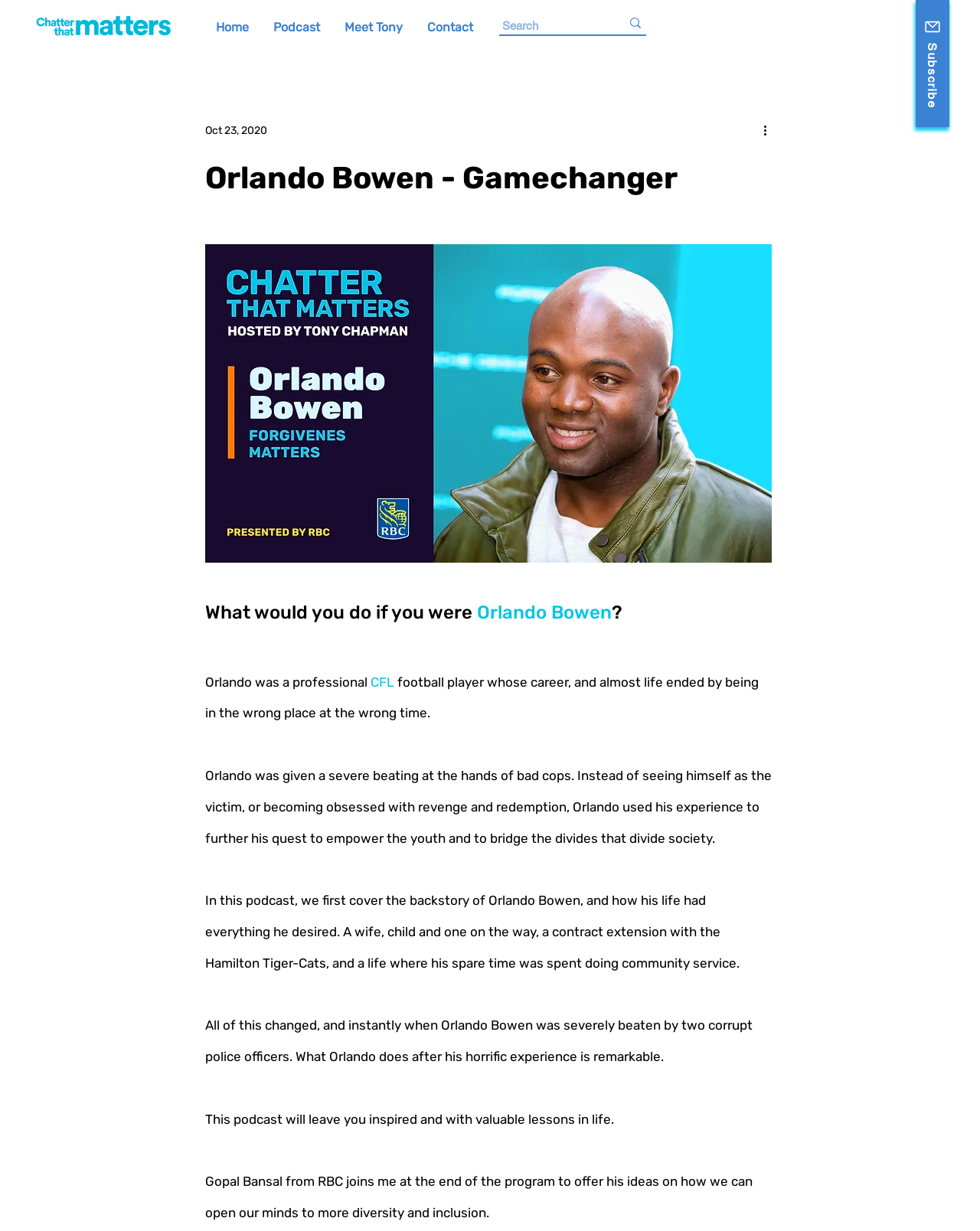Please identify the bounding box coordinates of the area that needs to be clicked to fulfill the following instruction: "Subscribe to the podcast."

[0.934, 0.0, 0.969, 0.103]